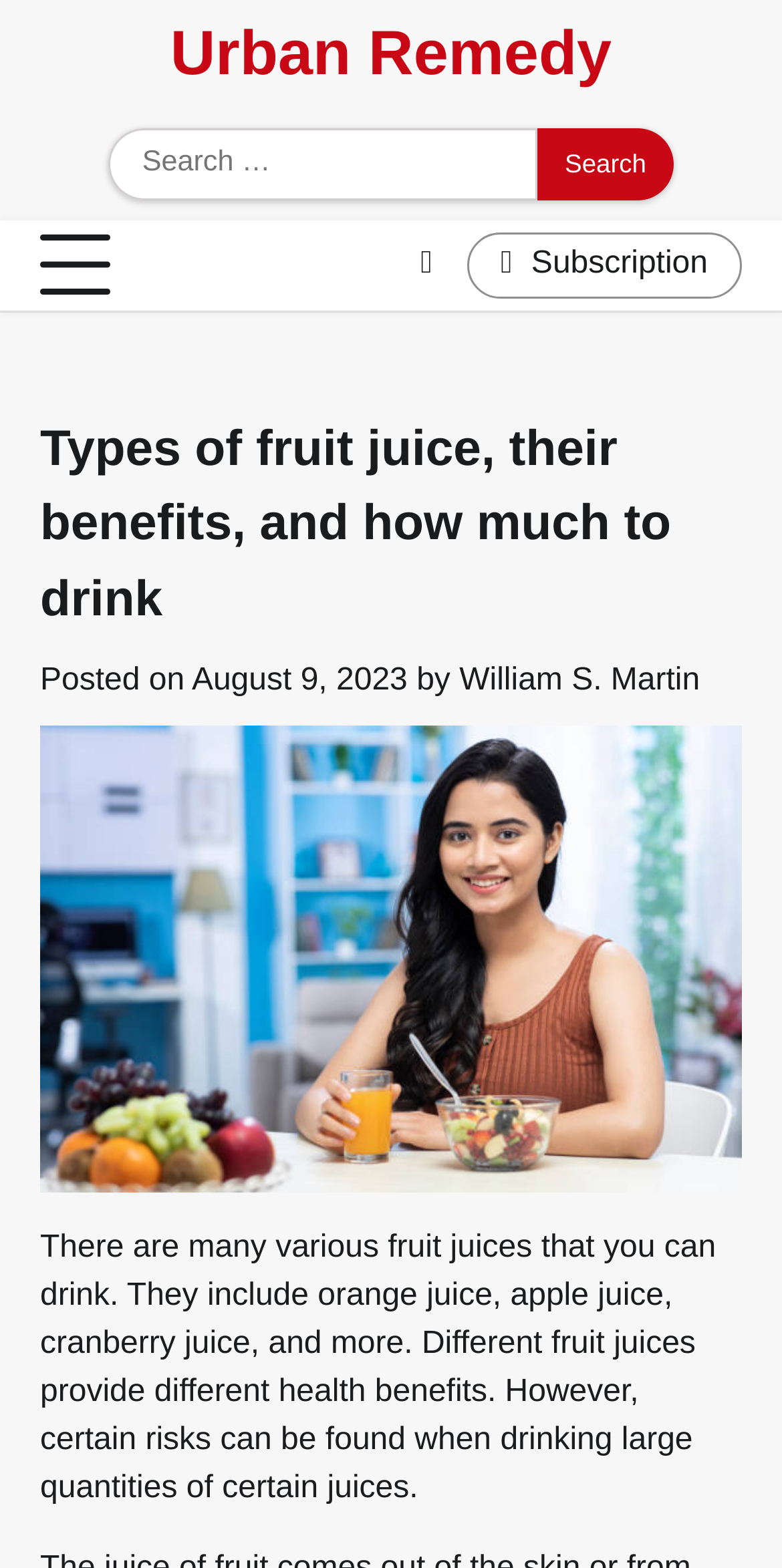Answer this question in one word or a short phrase: What is the author of the article?

William S. Martin